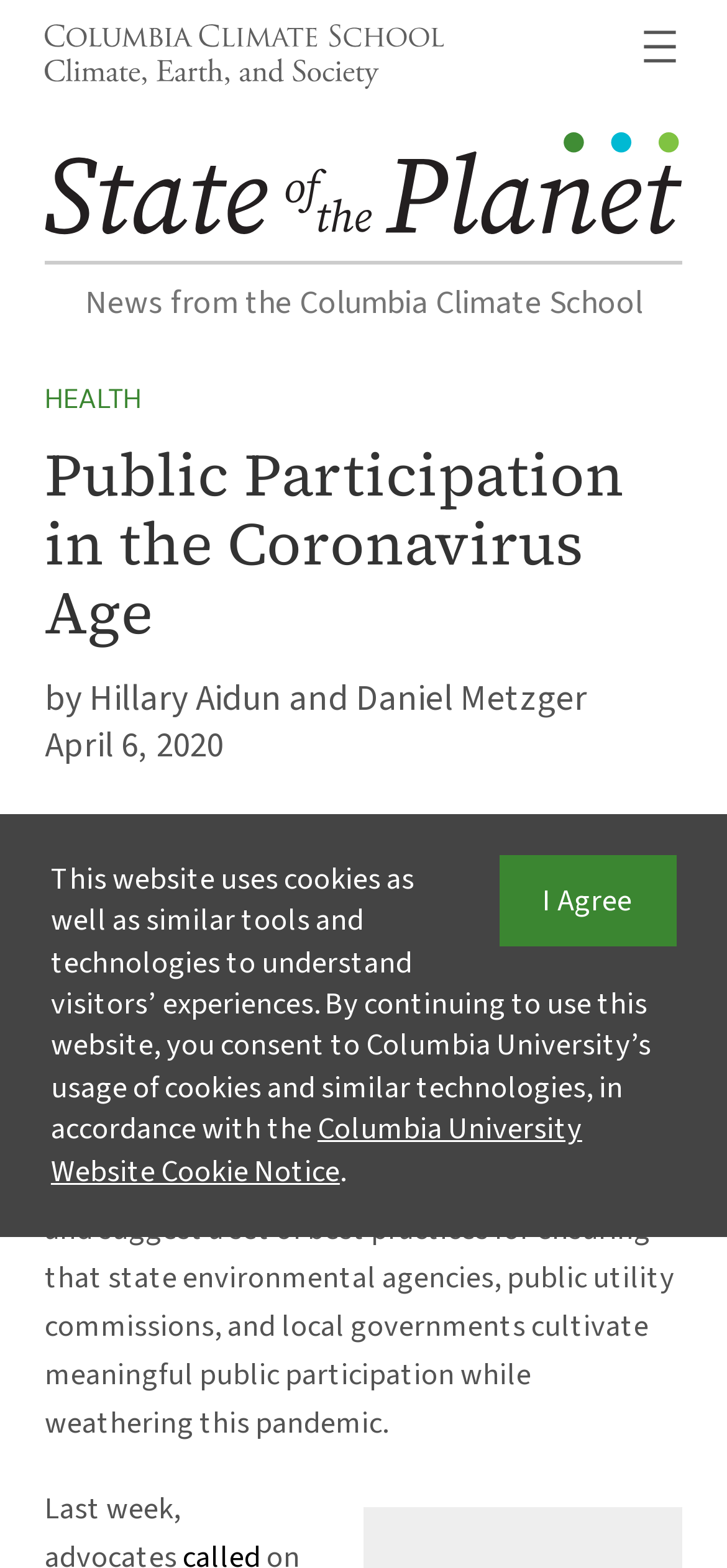Create a full and detailed caption for the entire webpage.

The webpage is about public participation in the coronavirus age, with a focus on ensuring transparency and public access to information while social distancing continues. At the top left, there is a figure with a link to the Columbia Climate School, accompanied by an image. To the right of this figure, there is a navigation menu with an "Open menu" button.

Below the navigation menu, there is a prominent link to "State of the Planet" with an accompanying image. A horizontal separator line divides this section from the rest of the page. 

The main content of the webpage begins with a heading "Public Participation in the Coronavirus Age" followed by the authors' names, Hillary Aidun and Daniel Metzger. The article's publication date, April 6, 2020, is displayed below. 

The article discusses how Americans are working together to slow the spread of COVID-19 by practicing social distancing, and how public agencies are adapting to this new reality. It highlights the importance of open meetings laws in providing transparent proceedings and suggests best practices for ensuring meaningful public participation during the pandemic.

At the bottom of the page, there is a link to agree to the website's terms, as well as a notice about the website's use of cookies, with an option to learn more about Columbia University's cookie policy.